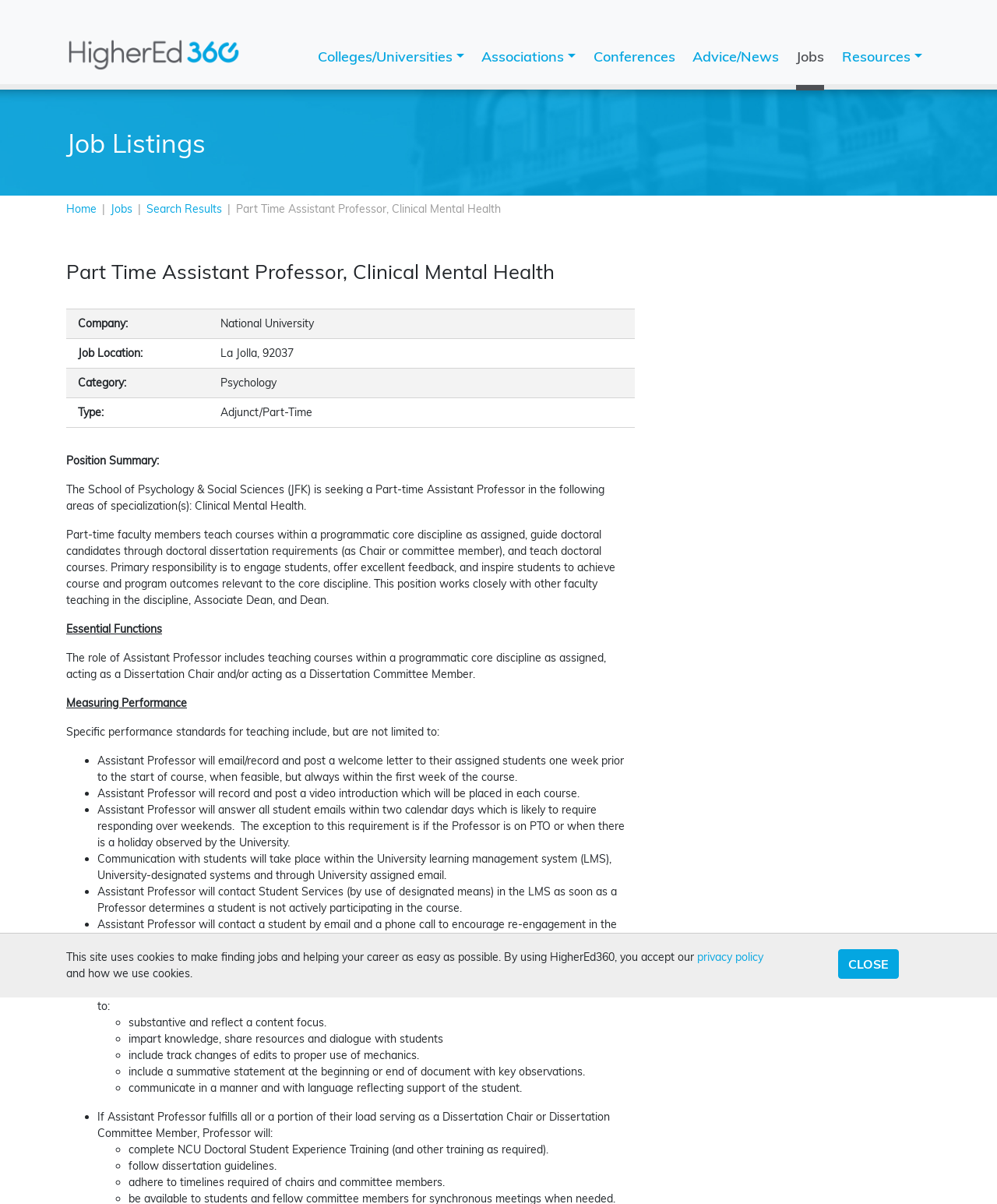Pinpoint the bounding box coordinates of the area that must be clicked to complete this instruction: "Click on Colleges/Universities button".

[0.31, 0.033, 0.474, 0.061]